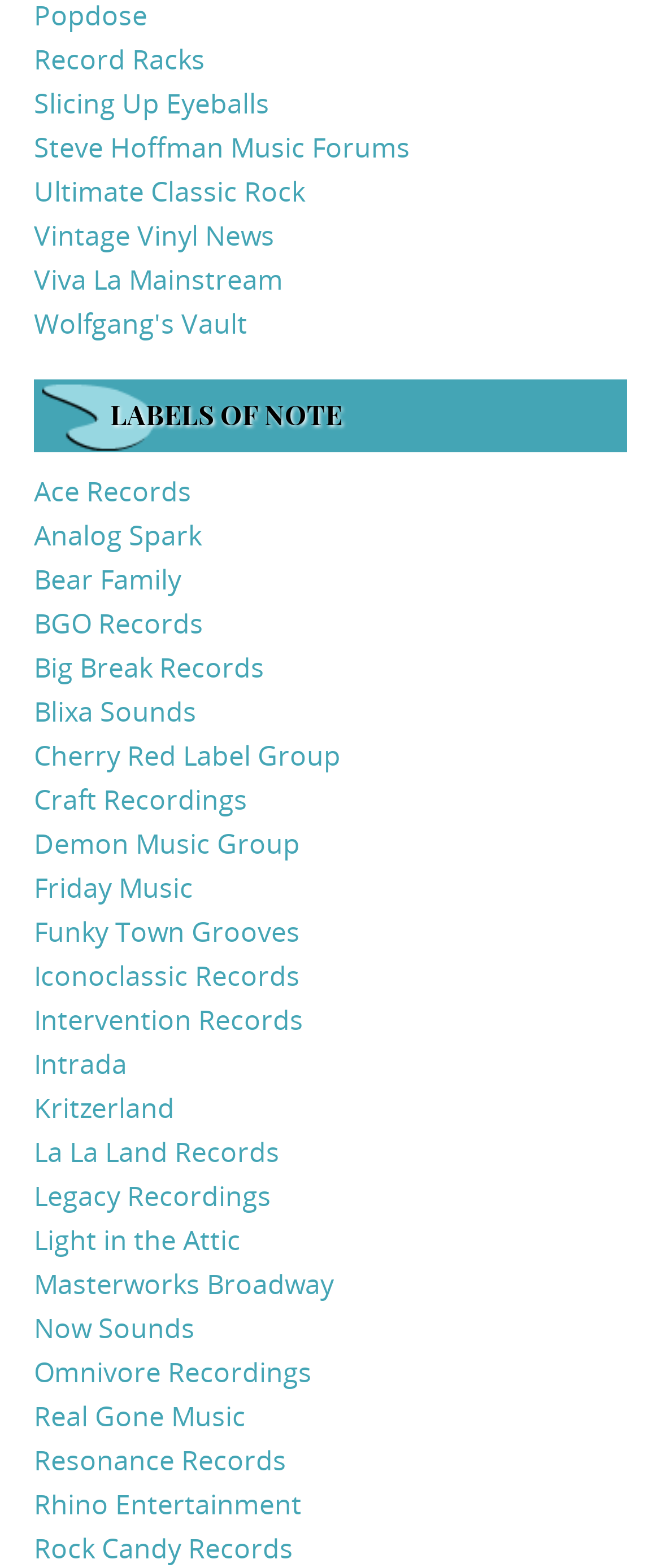Identify the bounding box coordinates for the element you need to click to achieve the following task: "Visit Record Racks". Provide the bounding box coordinates as four float numbers between 0 and 1, in the form [left, top, right, bottom].

[0.051, 0.026, 0.31, 0.05]